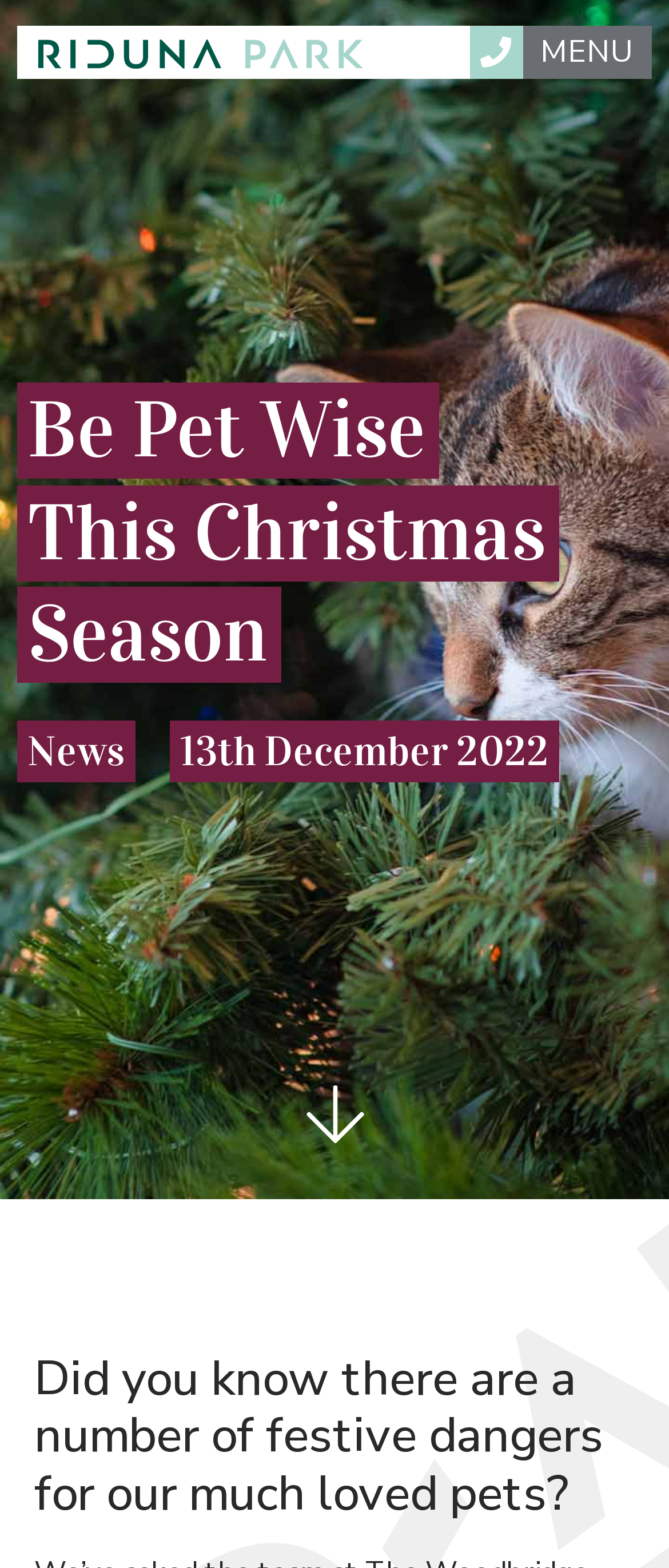Identify the bounding box for the UI element described as: "News". Ensure the coordinates are four float numbers between 0 and 1, formatted as [left, top, right, bottom].

[0.041, 0.463, 0.187, 0.496]